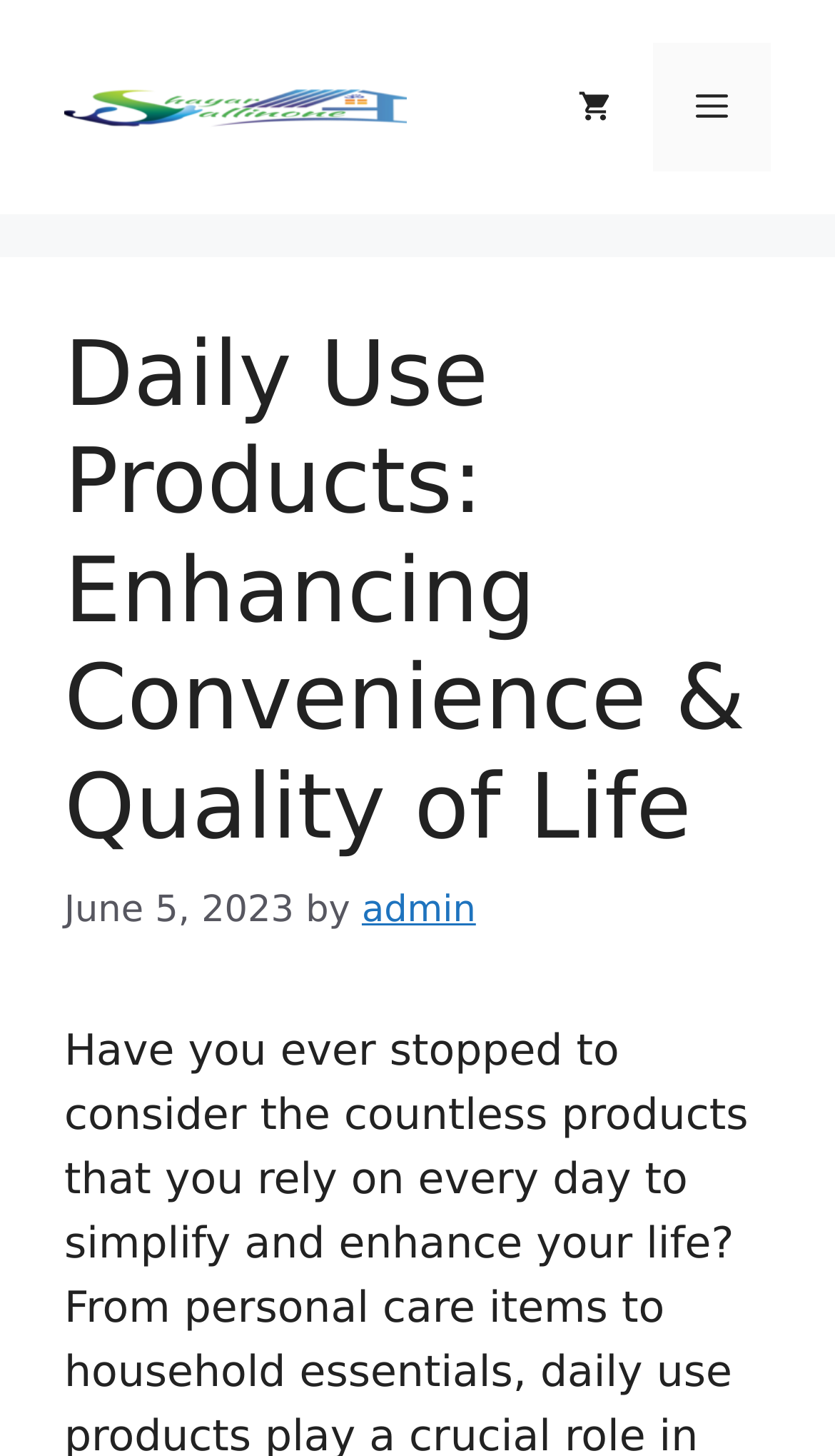Is there a menu button?
Using the information from the image, answer the question thoroughly.

I found a button element with the text 'Menu' located at the top-right corner of the webpage, which suggests that the website has a menu feature that can be toggled by clicking the button.